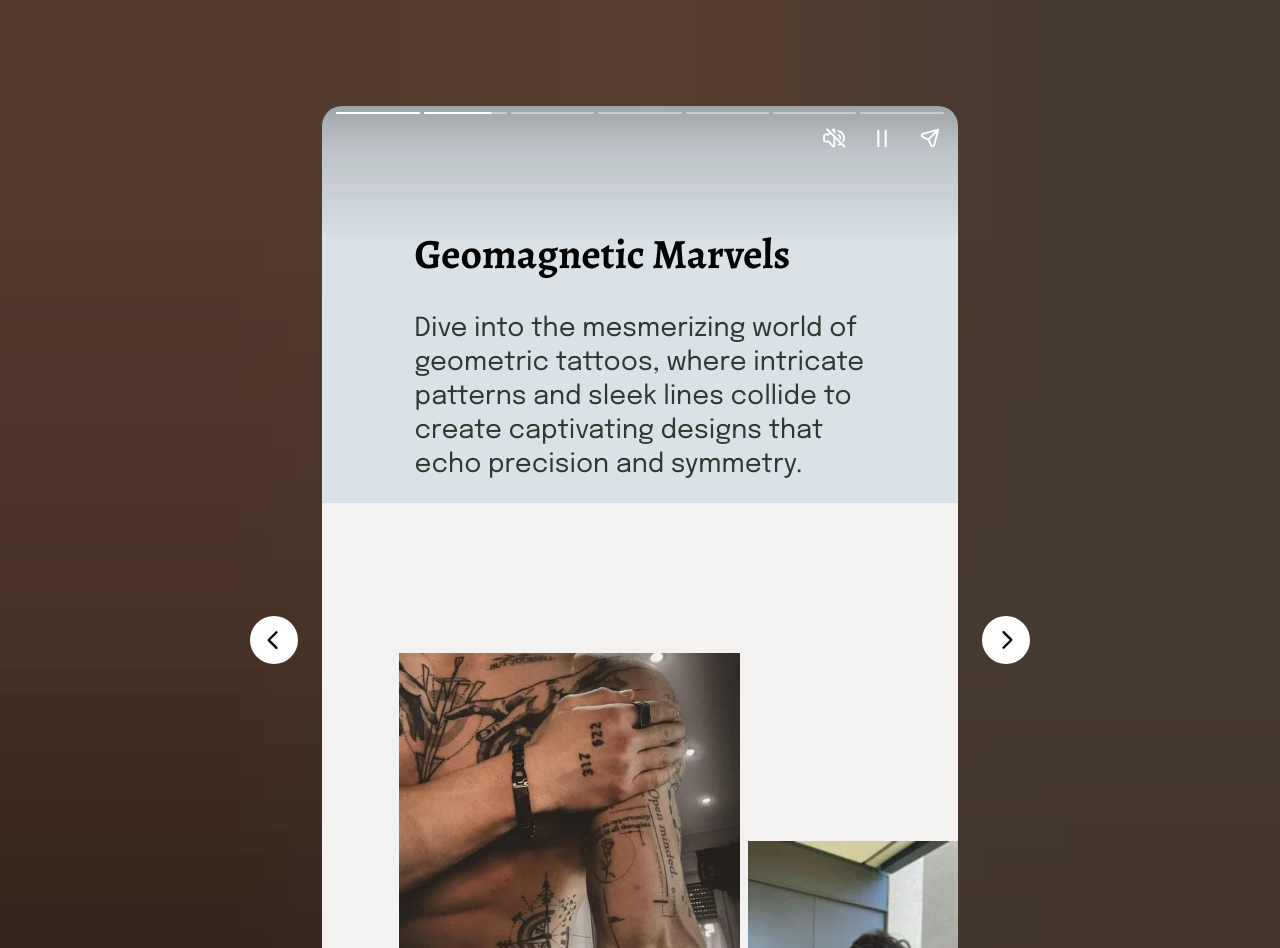Provide the bounding box coordinates for the UI element that is described by this text: "aria-label="Pause story"". The coordinates should be in the form of four float numbers between 0 and 1: [left, top, right, bottom].

[0.67, 0.12, 0.708, 0.17]